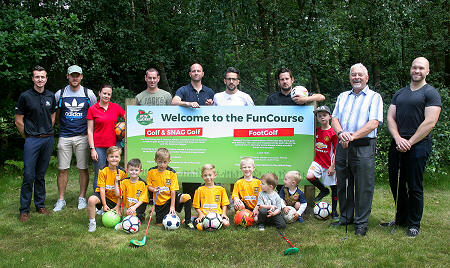What are the two activities offered by the FunCourse?
Please respond to the question with a detailed and informative answer.

The caption highlights the 'Welcome to the FunCourse' sign, which lists the two activities offered: 'Golf & SNAG Golf' and 'FootGolf'.